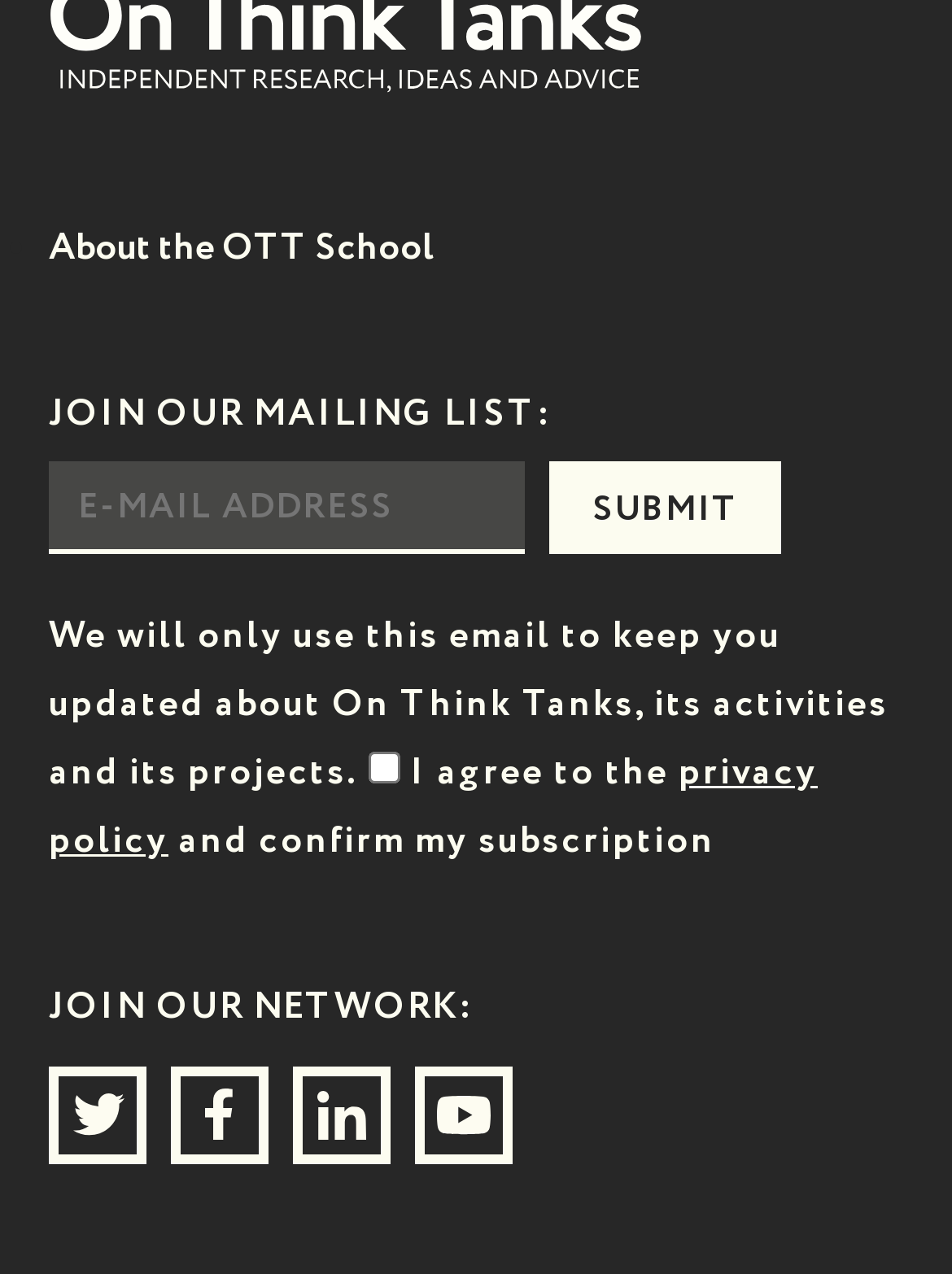What is the text above the 'SUBMIT' button?
Refer to the image and give a detailed answer to the query.

The text 'JOIN OUR MAILING LIST:' is a static text element located above the 'SUBMIT' button, indicating that it is a header or title for the email subscription section.